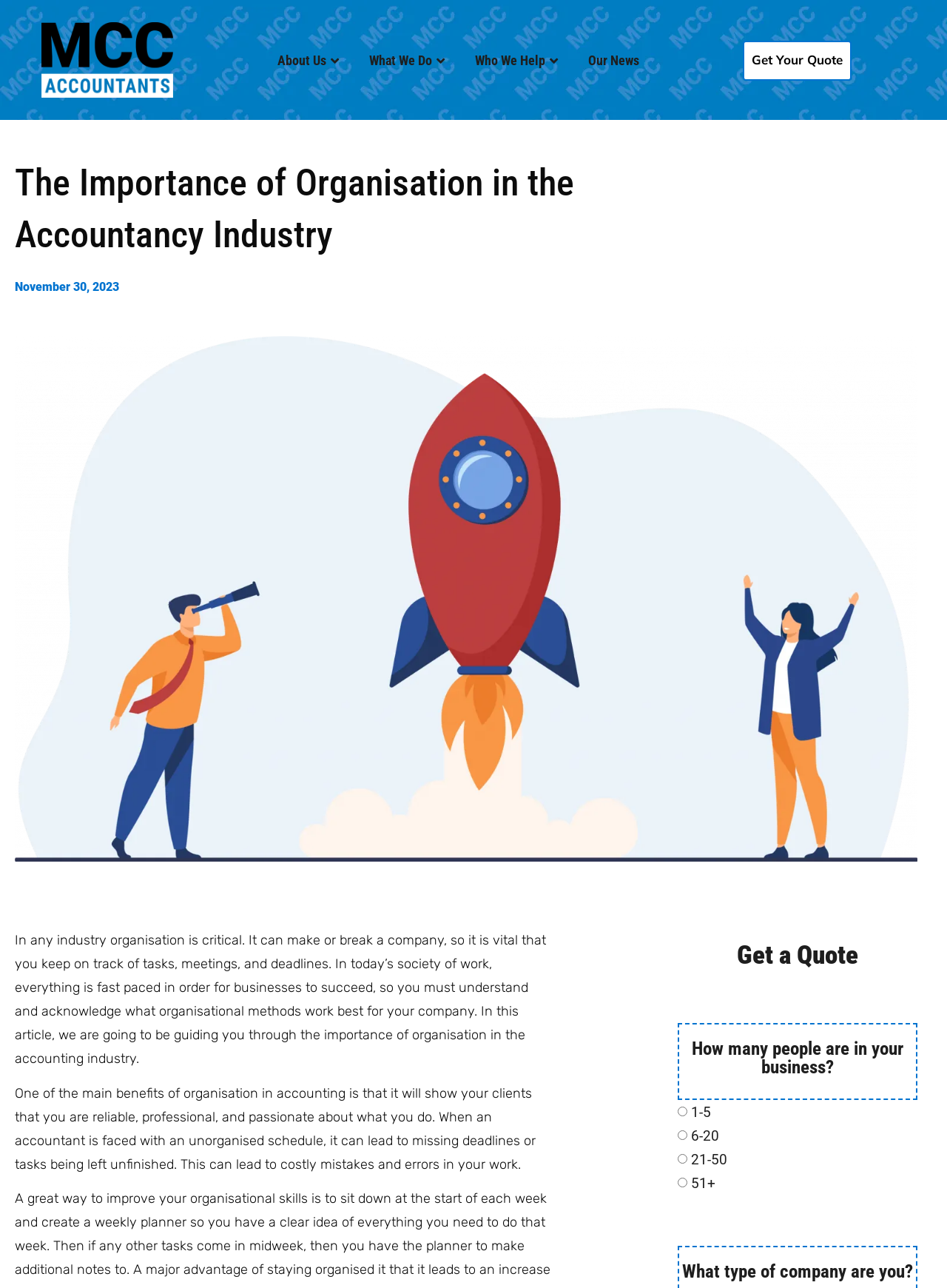Locate the bounding box of the UI element with the following description: "Vimeo".

None